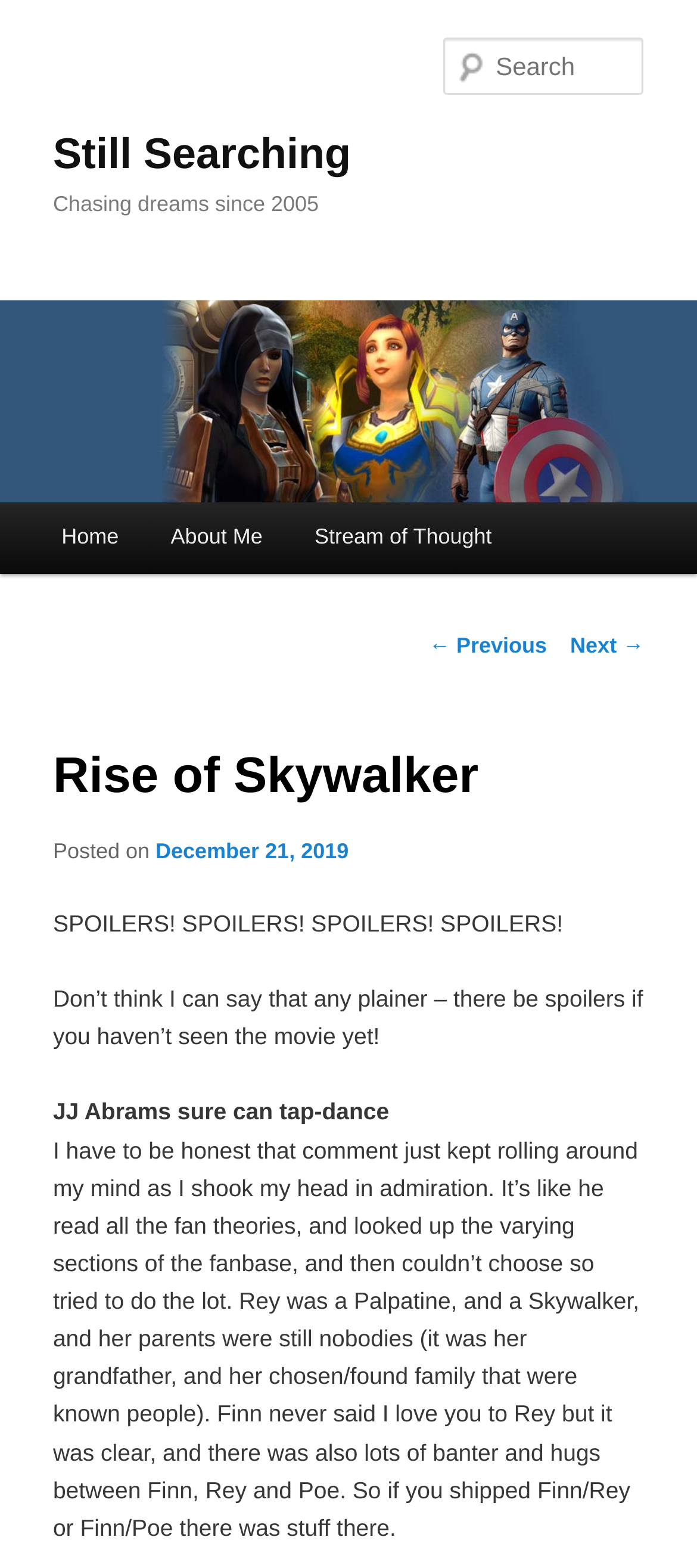Answer this question in one word or a short phrase: How many paragraphs of text are there in the post?

4